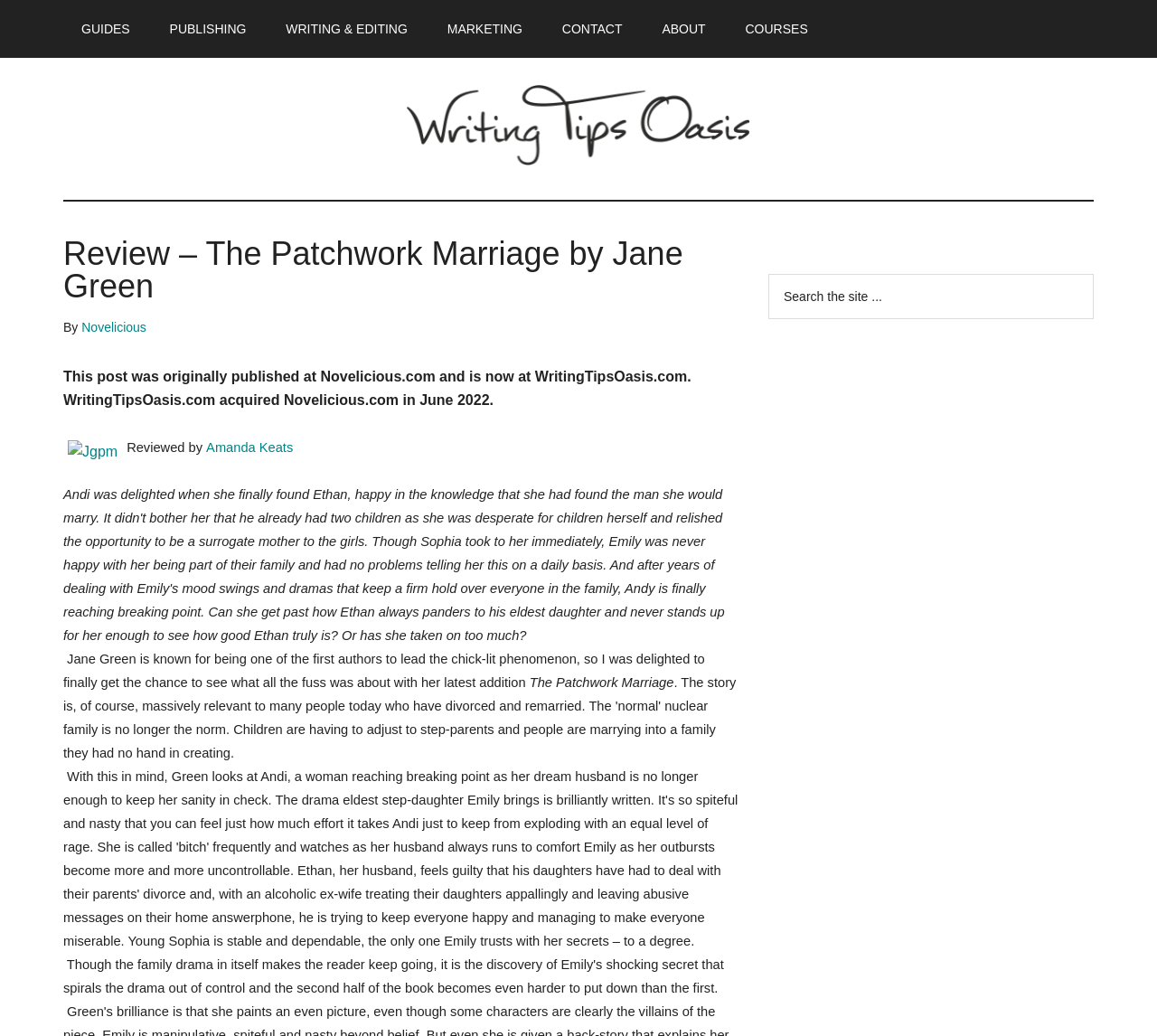Specify the bounding box coordinates of the area that needs to be clicked to achieve the following instruction: "Visit the 'CONTACT' page".

[0.47, 0.0, 0.554, 0.056]